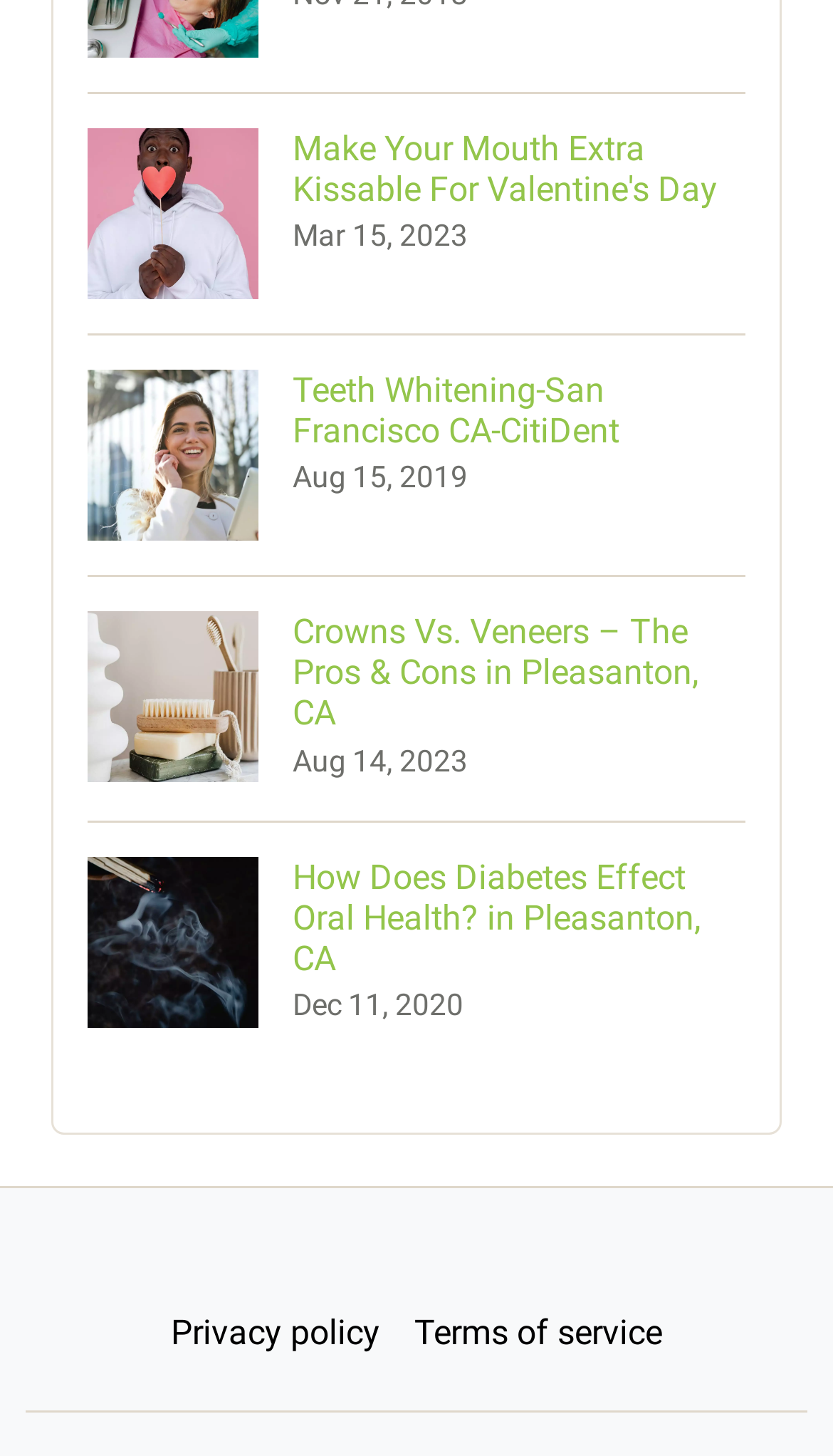What is the topic of the first link?
Look at the image and provide a short answer using one word or a phrase.

Valentine's Day